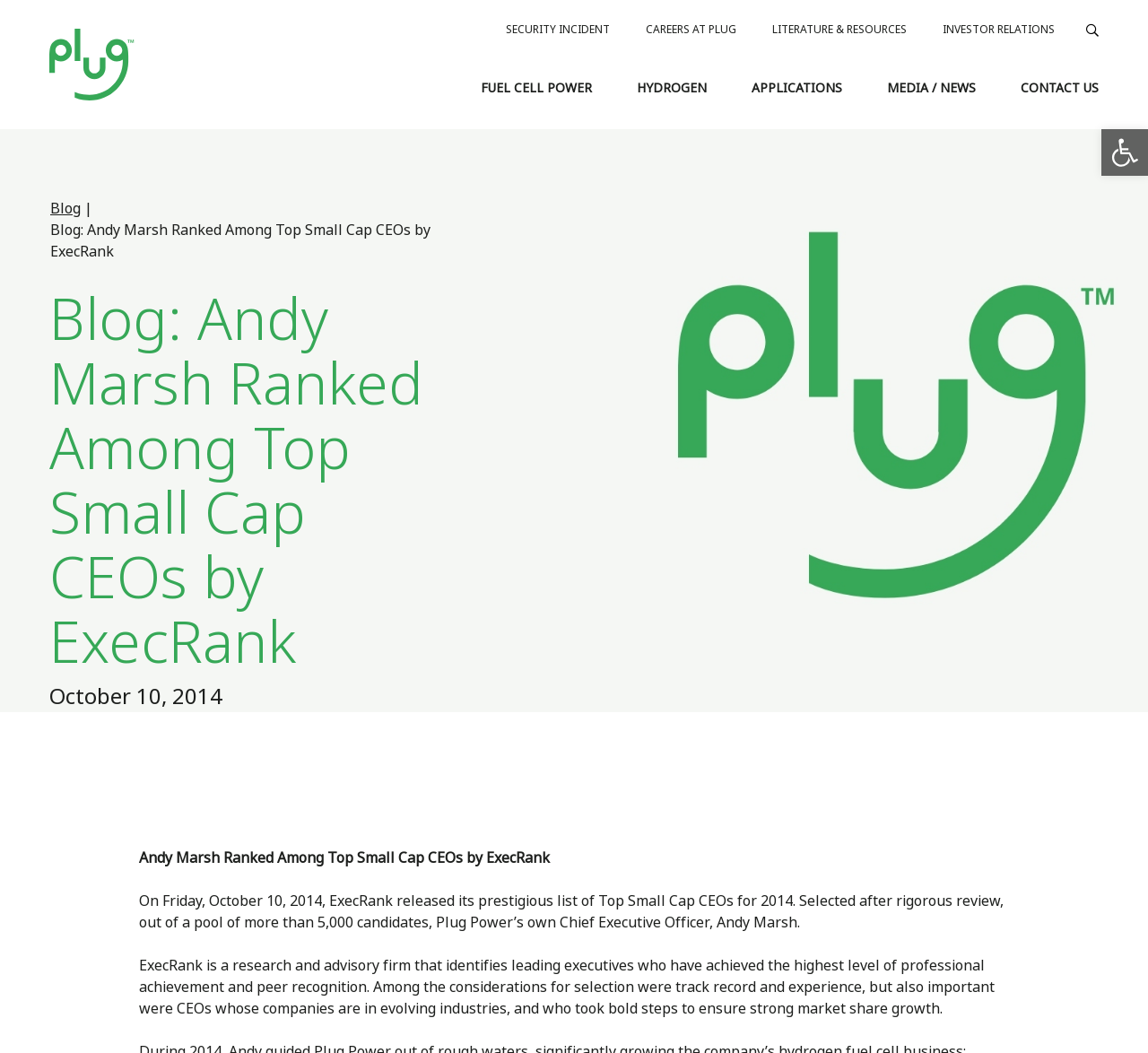Offer an in-depth caption of the entire webpage.

The webpage appears to be a blog post from Plug Power, a company that specializes in fuel cell power and hydrogen technology. At the top right corner, there is a button to open the toolbar accessibility tools, accompanied by an image with the same description. Below this, there is a link to the company's main page, "Plug Power", which is accompanied by a small image of the company's logo.

The top navigation bar features several links, including "SECURITY INCIDENT", "CAREERS AT PLUG", "LITERATURE & RESOURCES", "INVESTOR RELATIONS", and a search bar at the far right. Below this, there is a secondary navigation menu with links to "FUEL CELL POWER", "HYDROGEN", "APPLICATIONS", "MEDIA / NEWS", and "CONTACT US", each with a dropdown menu.

The main content of the page is a blog post titled "Blog: Andy Marsh Ranked Among Top Small Cap CEOs by ExecRank", which is also the title of the webpage. The post is dated October 10, 2014, and describes how Andy Marsh, the CEO of Plug Power, was ranked among the top small cap CEOs by ExecRank, a research and advisory firm. The post goes on to explain the selection process and the criteria used to evaluate the CEOs.

The text is organized into paragraphs, with the main content of the post taking up the majority of the page. There are no images within the blog post itself, but there are several links and navigation elements throughout the page.